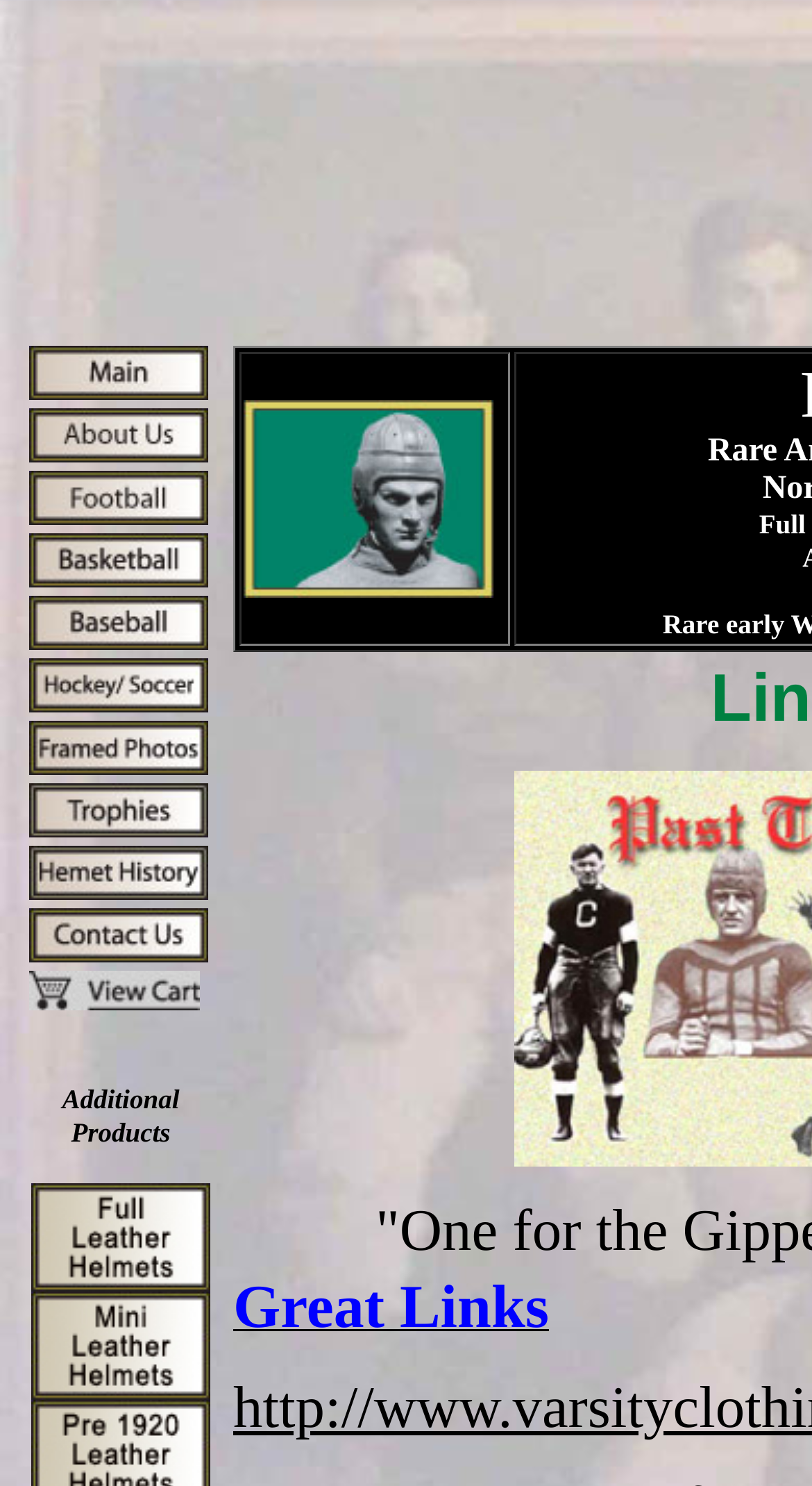Write an exhaustive caption that covers the webpage's main aspects.

The webpage is about Past Time Sports, a company that makes vintage sports equipment and memorabilia. At the top of the page, there is a main header with a link and an image, followed by a table with multiple rows, each containing a link and an image. The links are categorized by sport, including football, basketball, baseball, hockey, and framed photos. Below the table, there are additional links and images, including a "Submit" button.

On the left side of the page, there are multiple links with images, including "Full Leather Helmets Link" and "Mini Leather Helmets Link". These links are likely related to the company's products. There is also a grid cell with an image, which may be a product showcase or a promotional image.

The overall layout of the page is organized, with clear categorization of links and images by sport and product type. The use of images and links creates a visually appealing and interactive experience for the user.